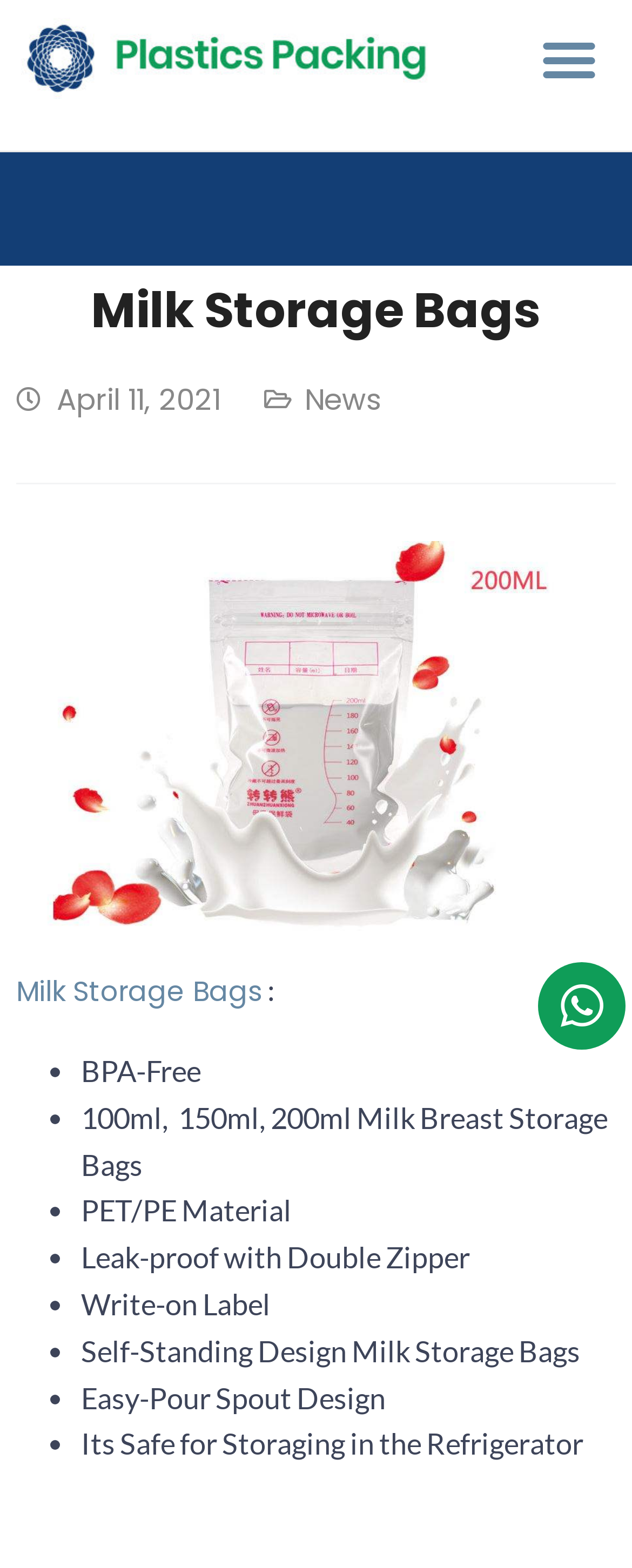Create an elaborate caption that covers all aspects of the webpage.

The webpage is about Milk Storage Bags, with a prominent heading "Milk Storage Bags" at the top. Below the heading, there is a link "April 11, 2021" with a time element next to it, indicating the date and time of a news article or post. To the right of the date, there is a link "News". 

Further down, there is a section that lists the features of the Milk Storage Bags. This section starts with a link "Milk Storage Bags" followed by a colon and a list of bullet points. The bullet points describe the features of the bags, including being BPA-Free, available in 100ml, 150ml, and 200ml sizes, made of PET/PE material, leak-proof with a double zipper, having a write-on label, and a self-standing design. The list also mentions that the bags have an easy-pour spout design and are safe for storing in the refrigerator.

At the top right corner, there is a button "Menu Toggle" that is not expanded. On the top left, there is a link with no text. At the bottom right, there is another link with no text.